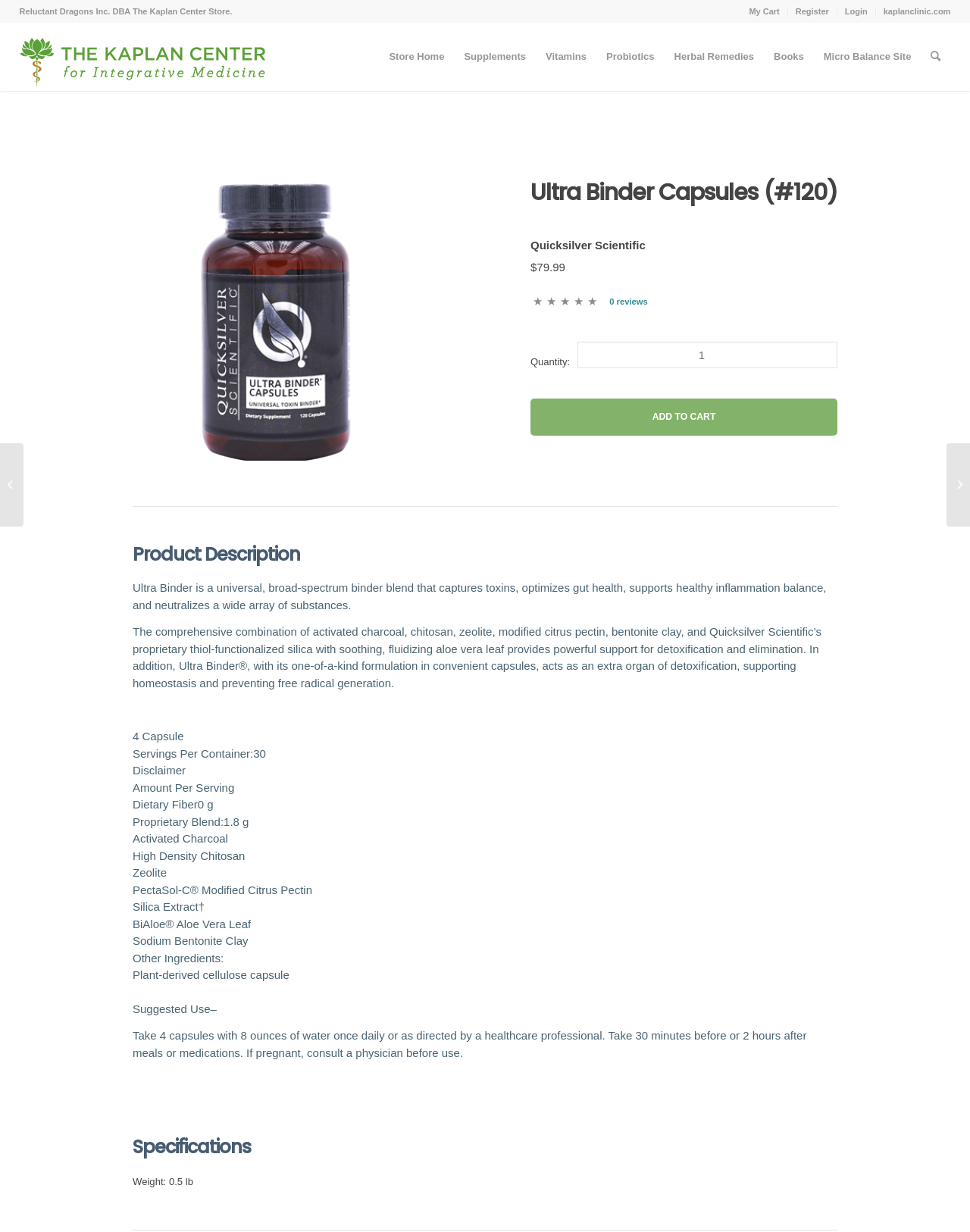Find the bounding box coordinates of the element's region that should be clicked in order to follow the given instruction: "Read product description". The coordinates should consist of four float numbers between 0 and 1, i.e., [left, top, right, bottom].

[0.137, 0.472, 0.852, 0.496]